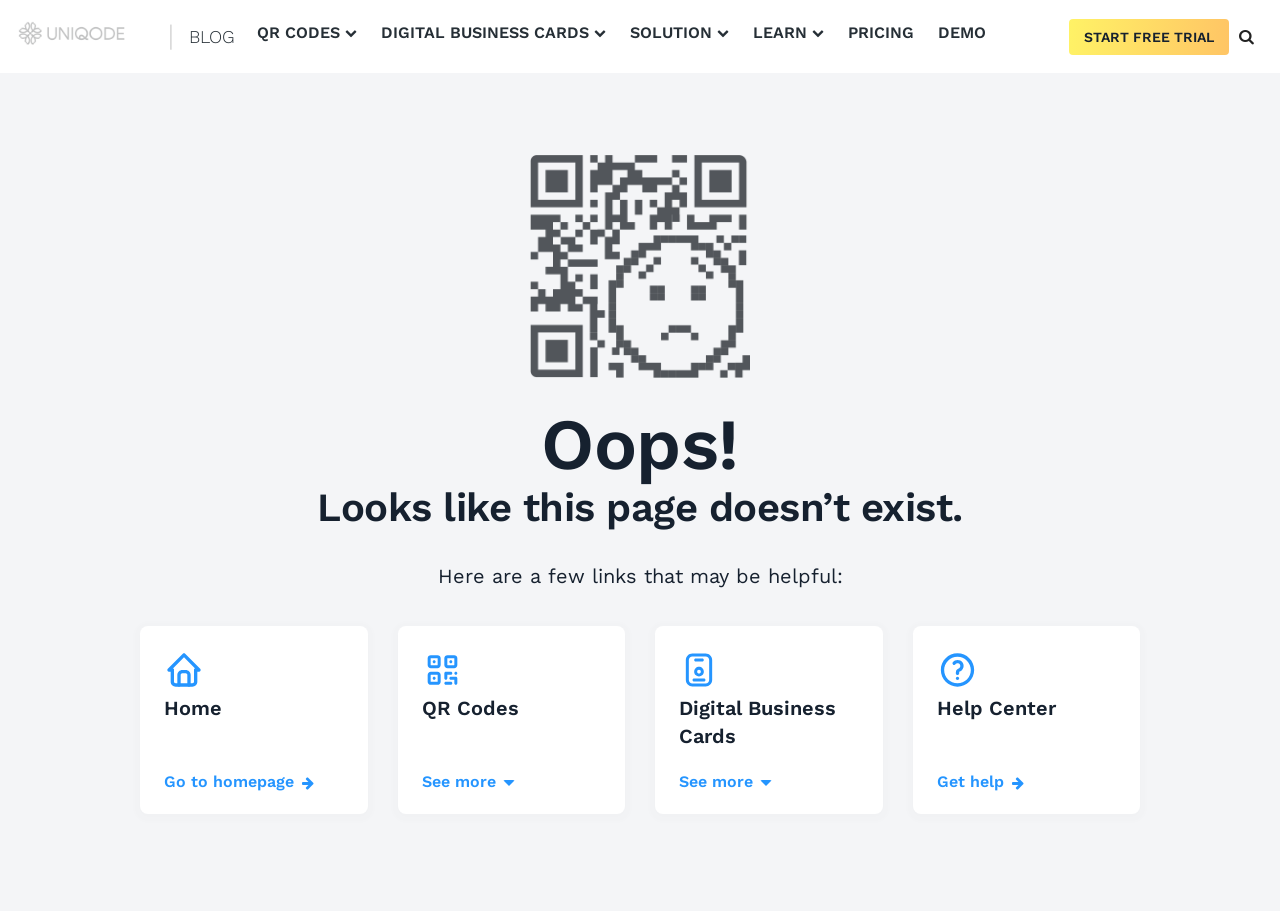Determine the bounding box coordinates for the element that should be clicked to follow this instruction: "learn about QR codes". The coordinates should be given as four float numbers between 0 and 1, in the format [left, top, right, bottom].

[0.191, 0.014, 0.288, 0.058]